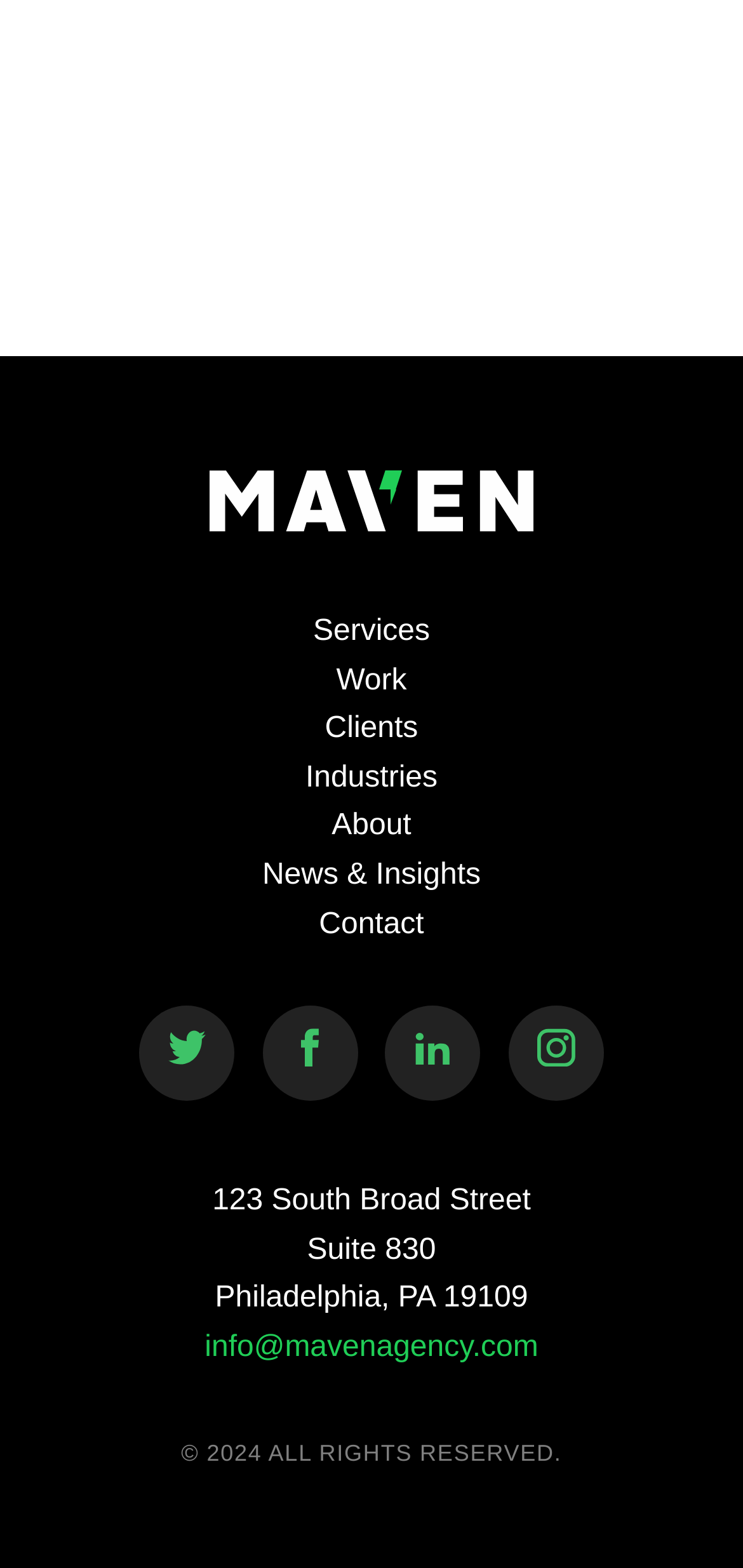Provide the bounding box coordinates of the UI element this sentence describes: "News & Insights".

[0.353, 0.548, 0.647, 0.57]